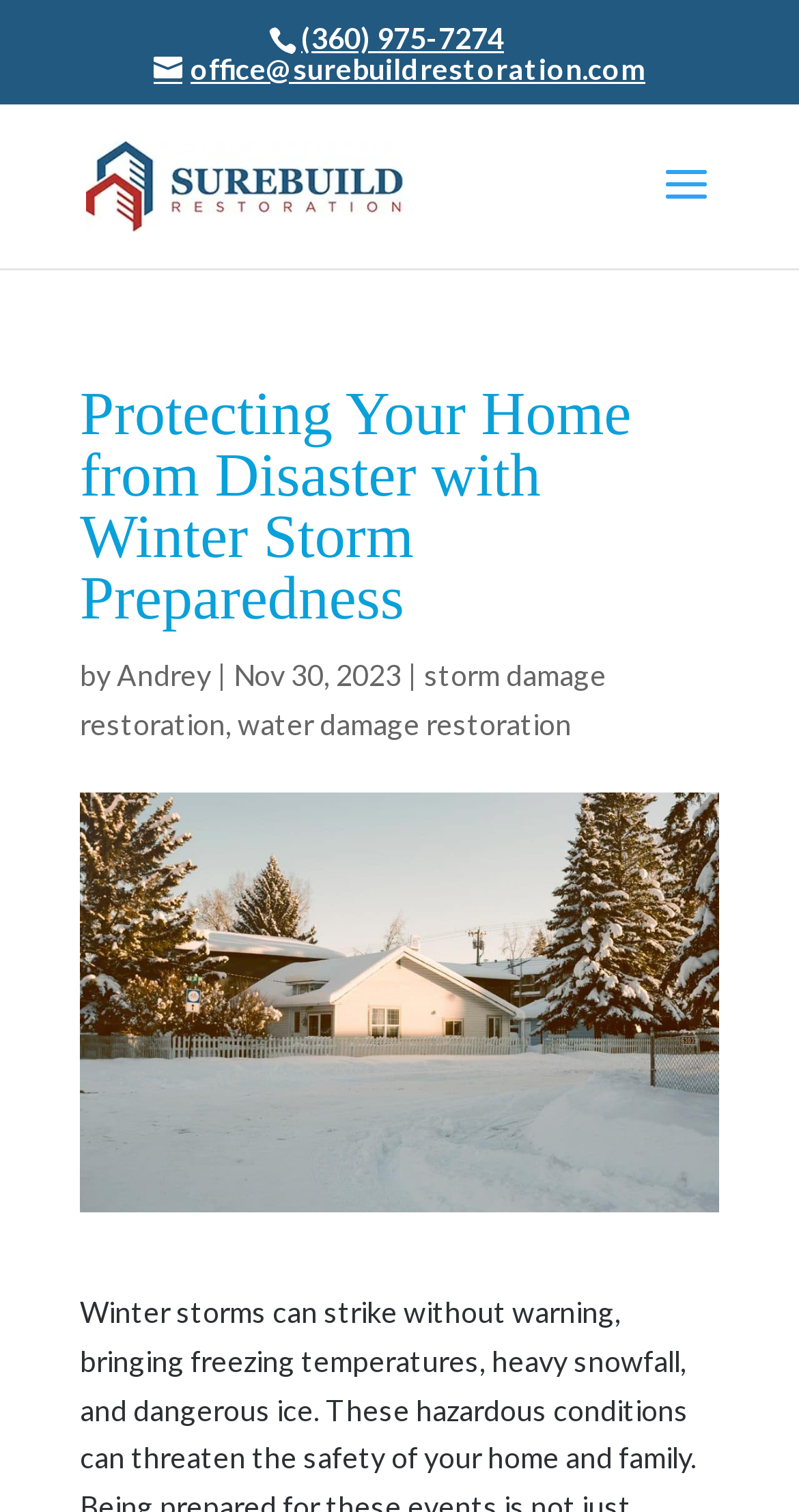What is the phone number on the webpage?
Use the screenshot to answer the question with a single word or phrase.

(360) 975-7274